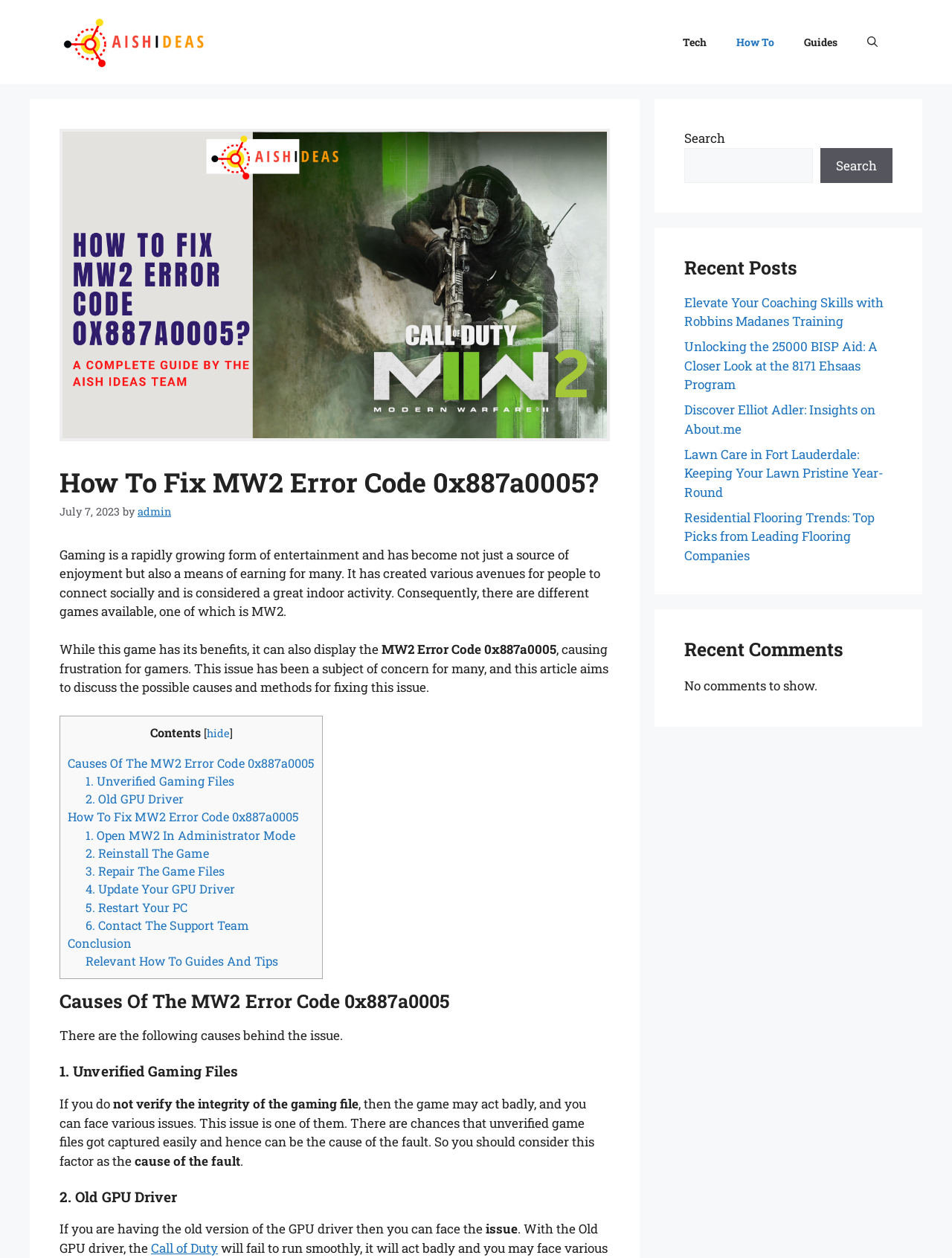Please locate the bounding box coordinates of the element that needs to be clicked to achieve the following instruction: "Search for something in the search box". The coordinates should be four float numbers between 0 and 1, i.e., [left, top, right, bottom].

[0.719, 0.117, 0.854, 0.145]